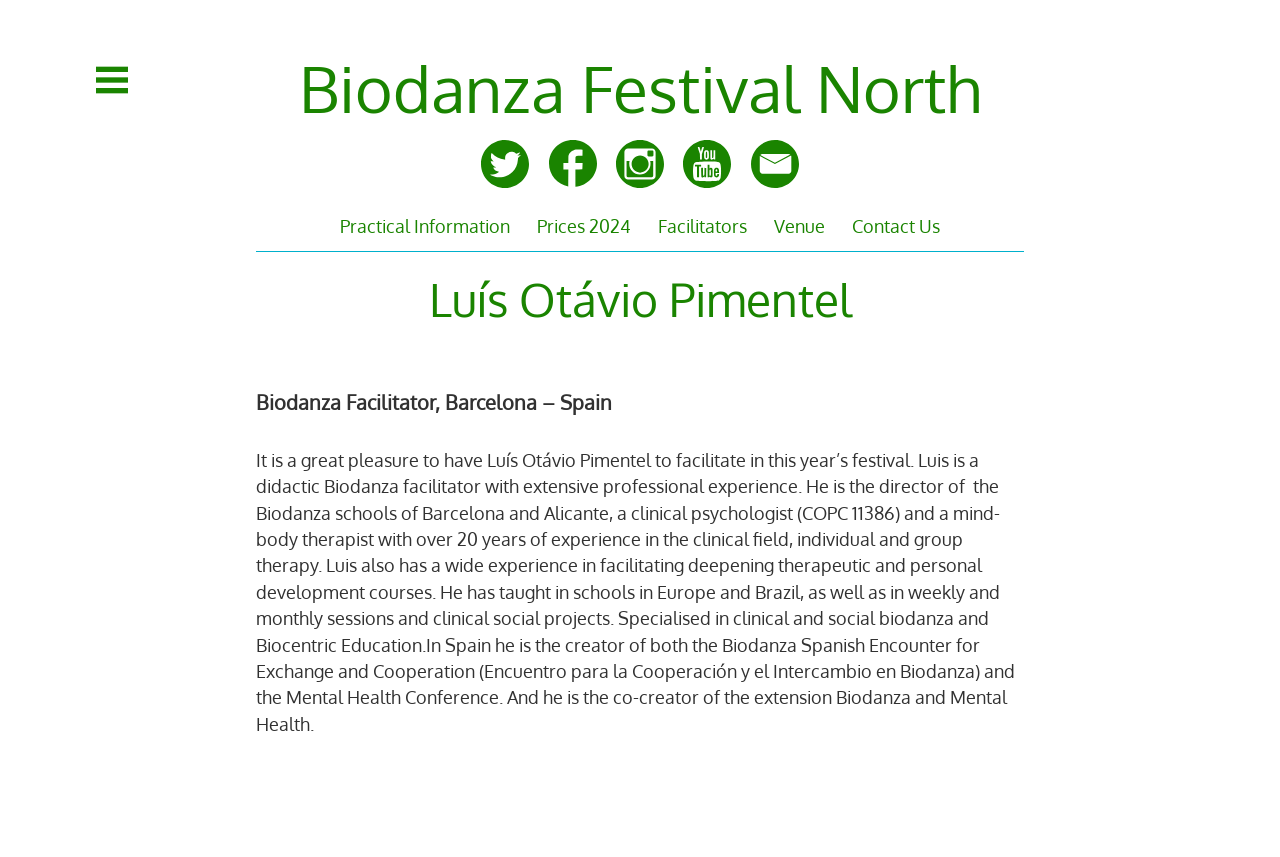Please respond to the question using a single word or phrase:
What is Luís Otávio Pimentel's profession?

Clinical psychologist